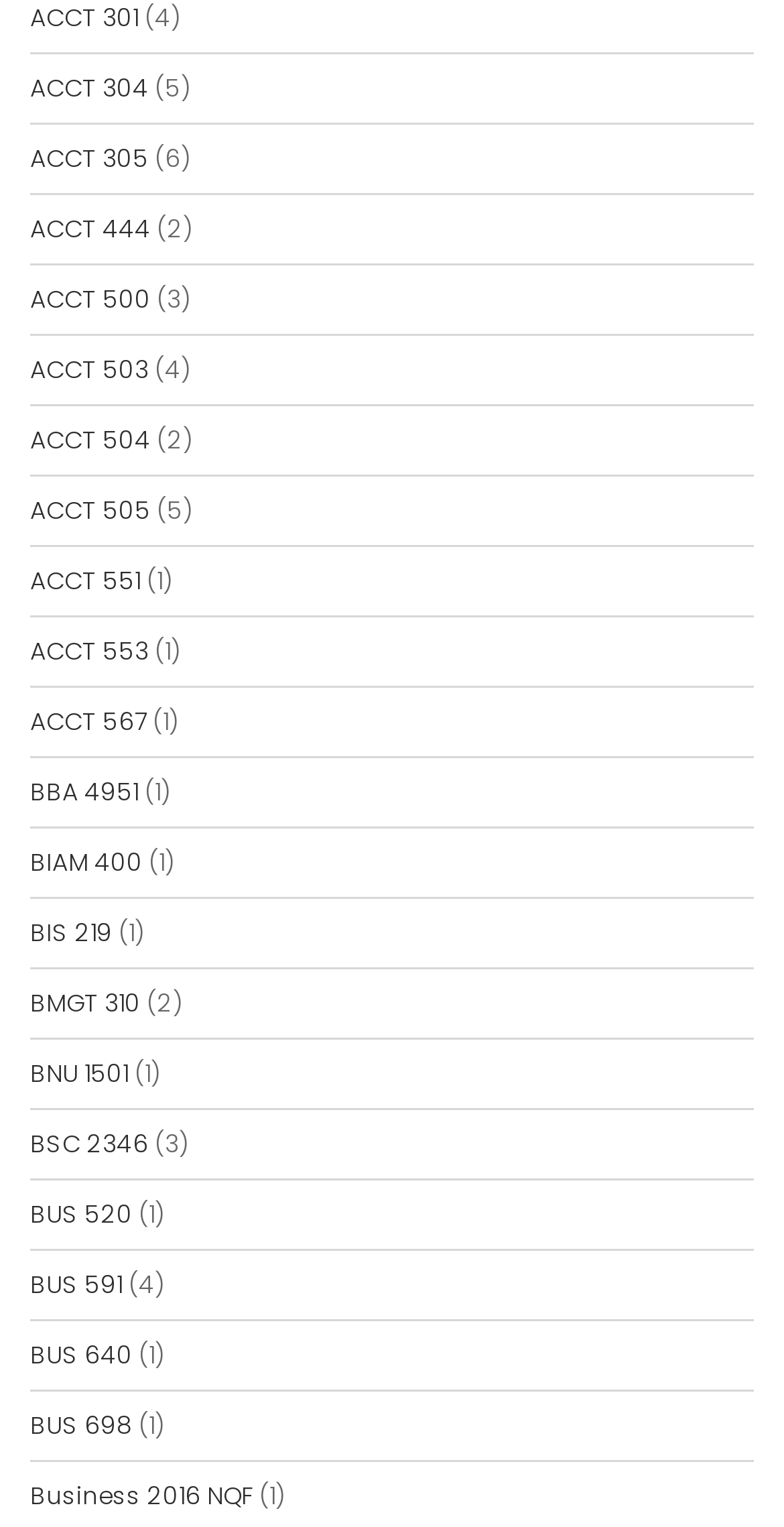Can you find the bounding box coordinates for the element that needs to be clicked to execute this instruction: "click on ACCT 504"? The coordinates should be given as four float numbers between 0 and 1, i.e., [left, top, right, bottom].

[0.038, 0.277, 0.192, 0.3]